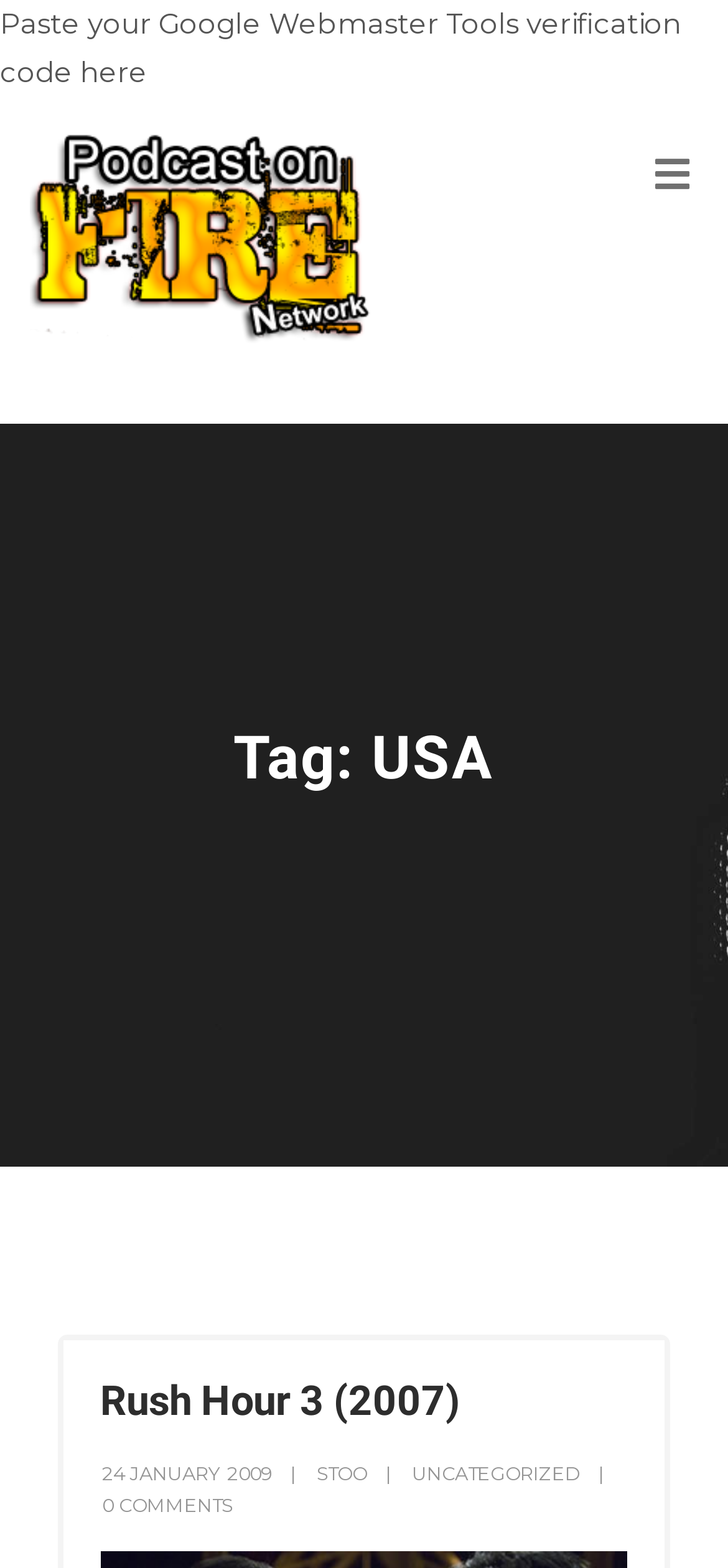Generate a detailed explanation of the webpage's features and information.

The webpage is about the topic "USA". At the top, there is a text box with a label "Paste your Google Webmaster Tools verification code here". Below this text box, there is a heading with a link, but the text is not specified. 

On the left side of the page, there is a heading "Tag: USA". On the right side of the page, there is a heading "Rush Hour 3 (2007)" with a link to the same title. 

At the bottom of the page, there are several links in a row. From left to right, they are "24 JANUARY 2009", "STOO", "UNCATEGORIZED", and "0 COMMENTS".